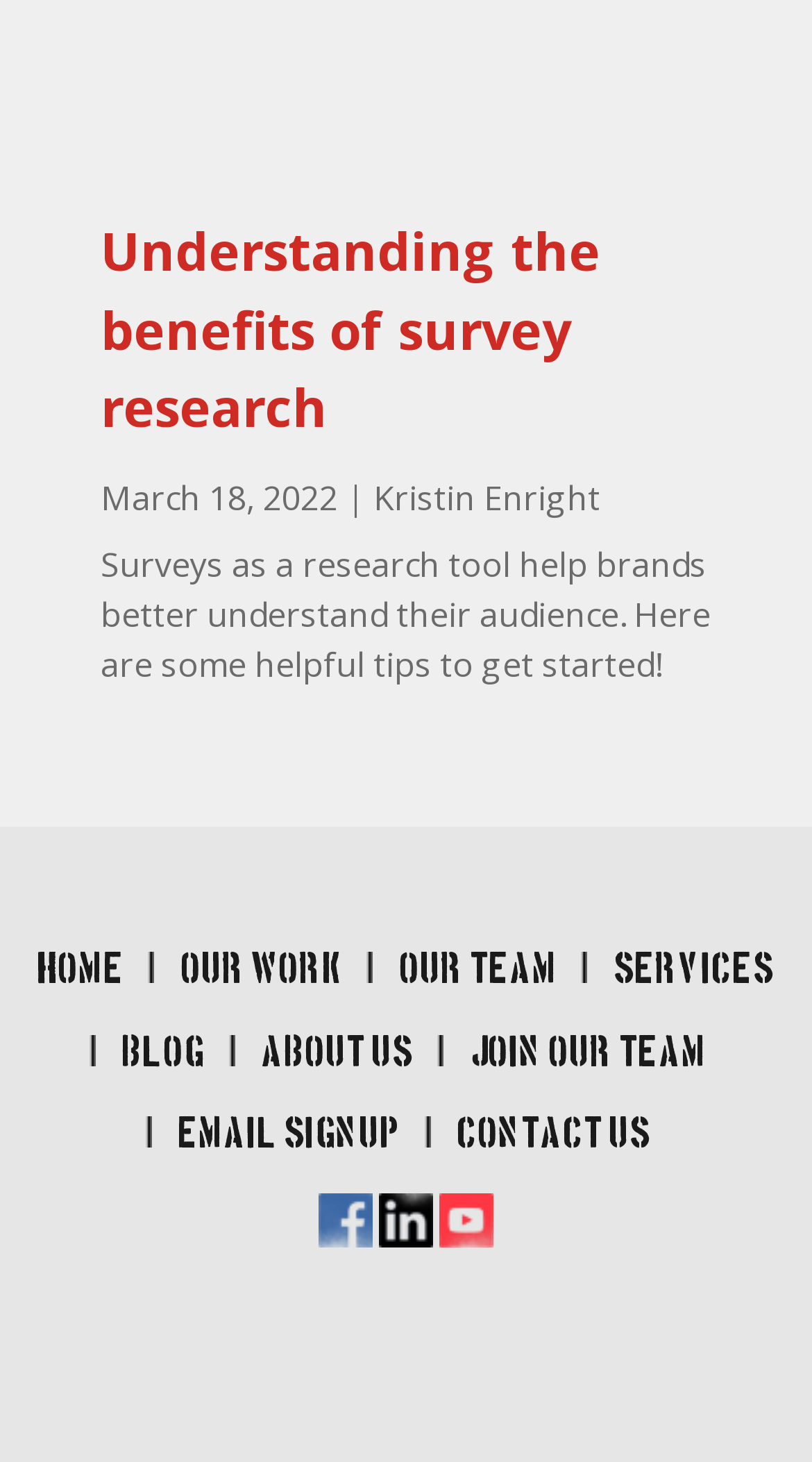What is the purpose of the 'Email Signup' link?
Please answer the question with a single word or phrase, referencing the image.

To sign up for email newsletters